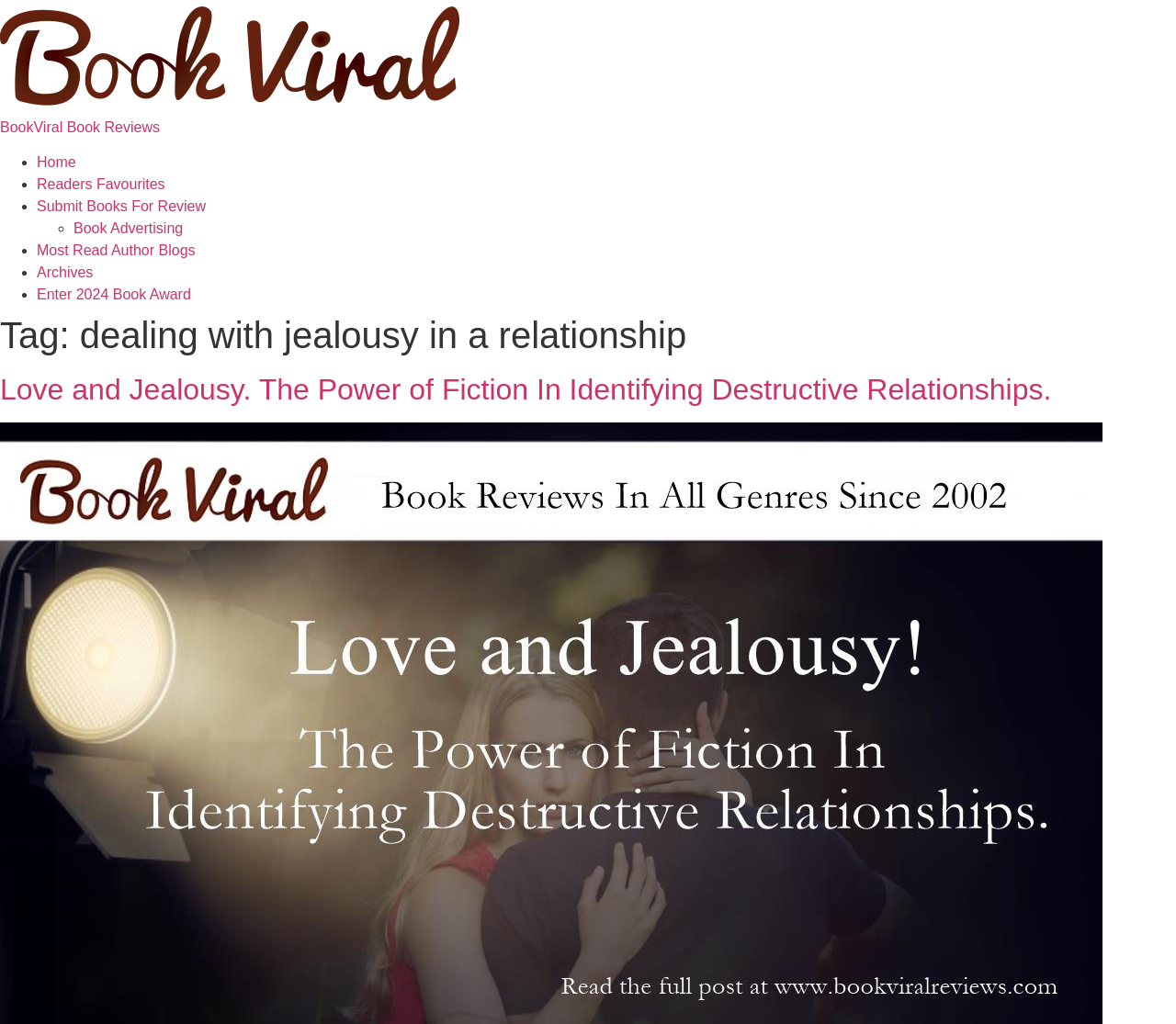Extract the bounding box coordinates for the UI element described as: "Home".

[0.031, 0.151, 0.065, 0.166]